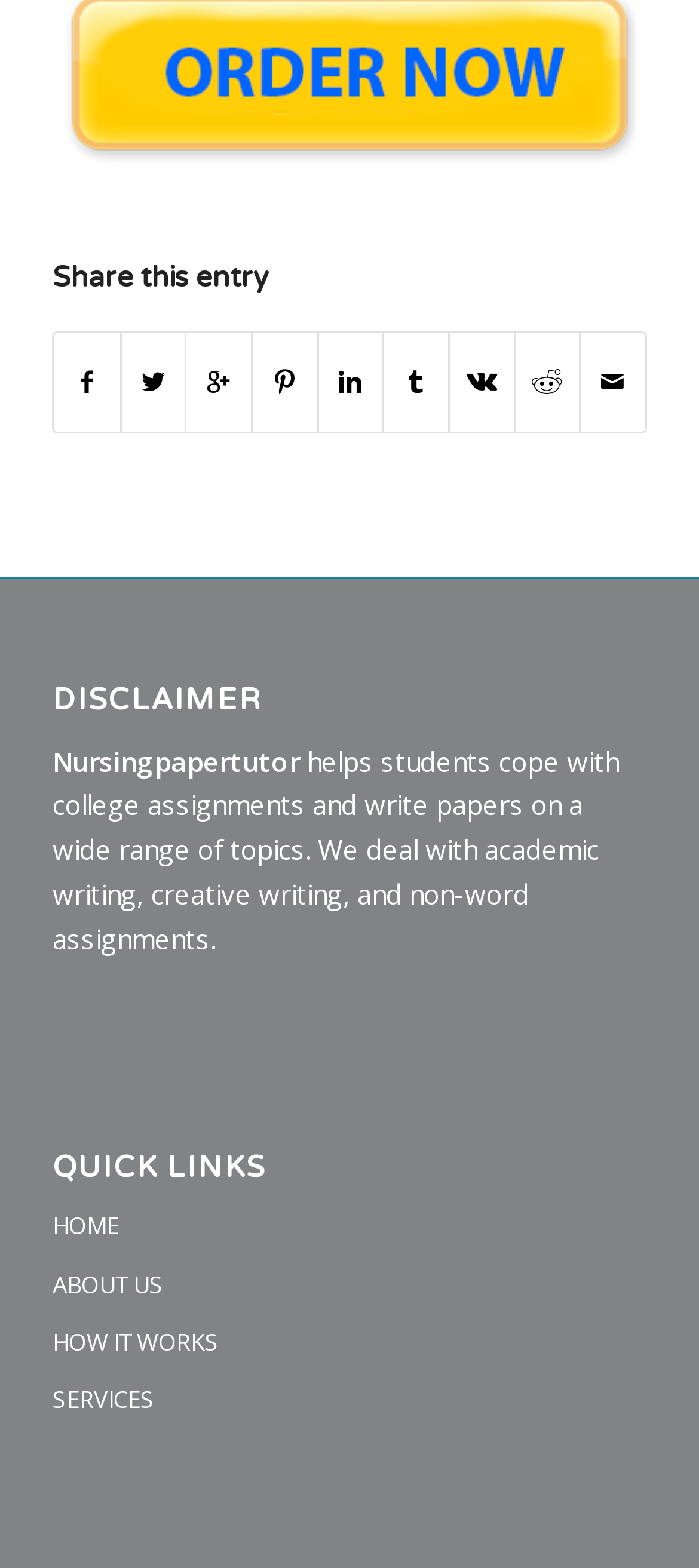What is the purpose of the website?
Using the information from the image, provide a comprehensive answer to the question.

The static text element explains that the website 'helps students cope with college assignments and write papers on a wide range of topics', which suggests that the primary purpose of the website is to assist students with their college assignments.